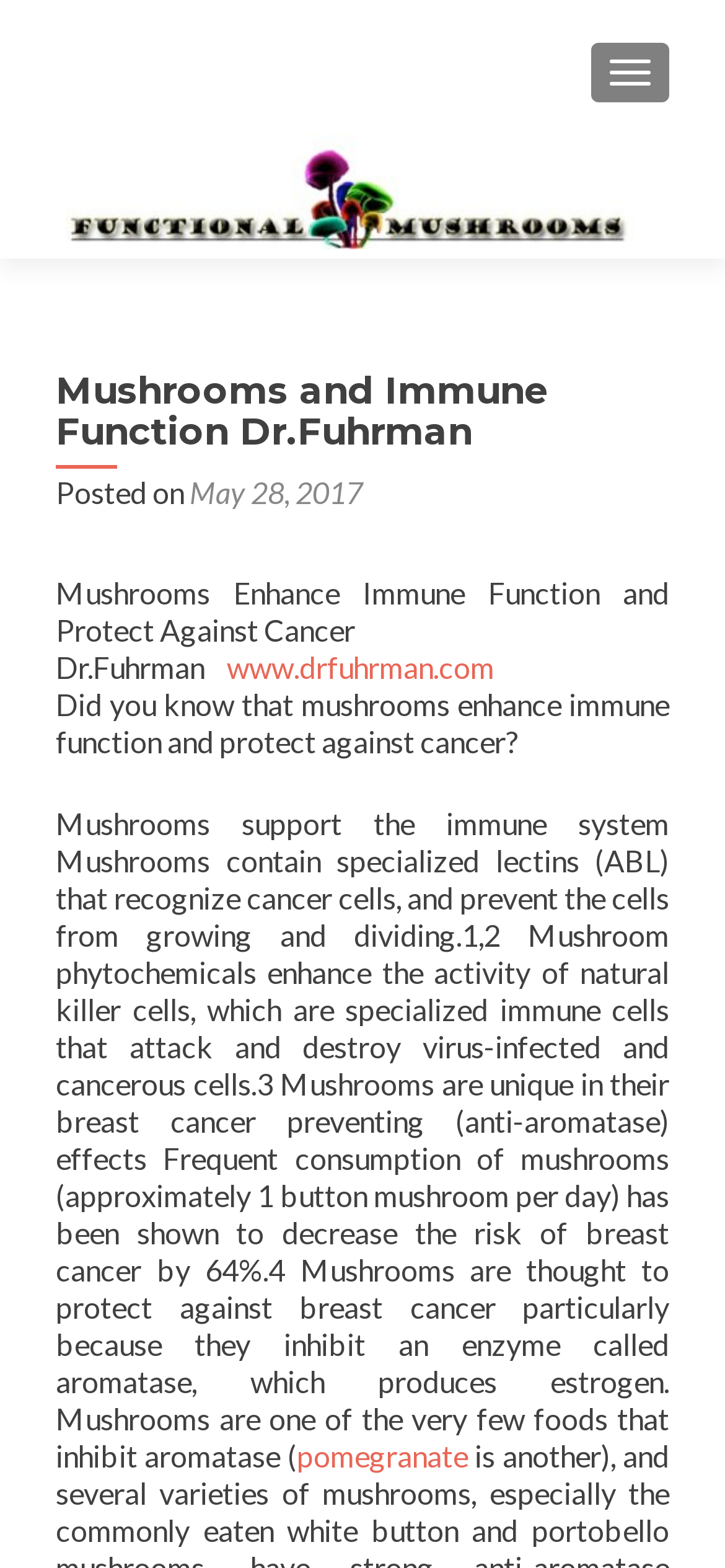For the given element description pomegranate, determine the bounding box coordinates of the UI element. The coordinates should follow the format (top-left x, top-left y, bottom-right x, bottom-right y) and be within the range of 0 to 1.

[0.409, 0.917, 0.645, 0.94]